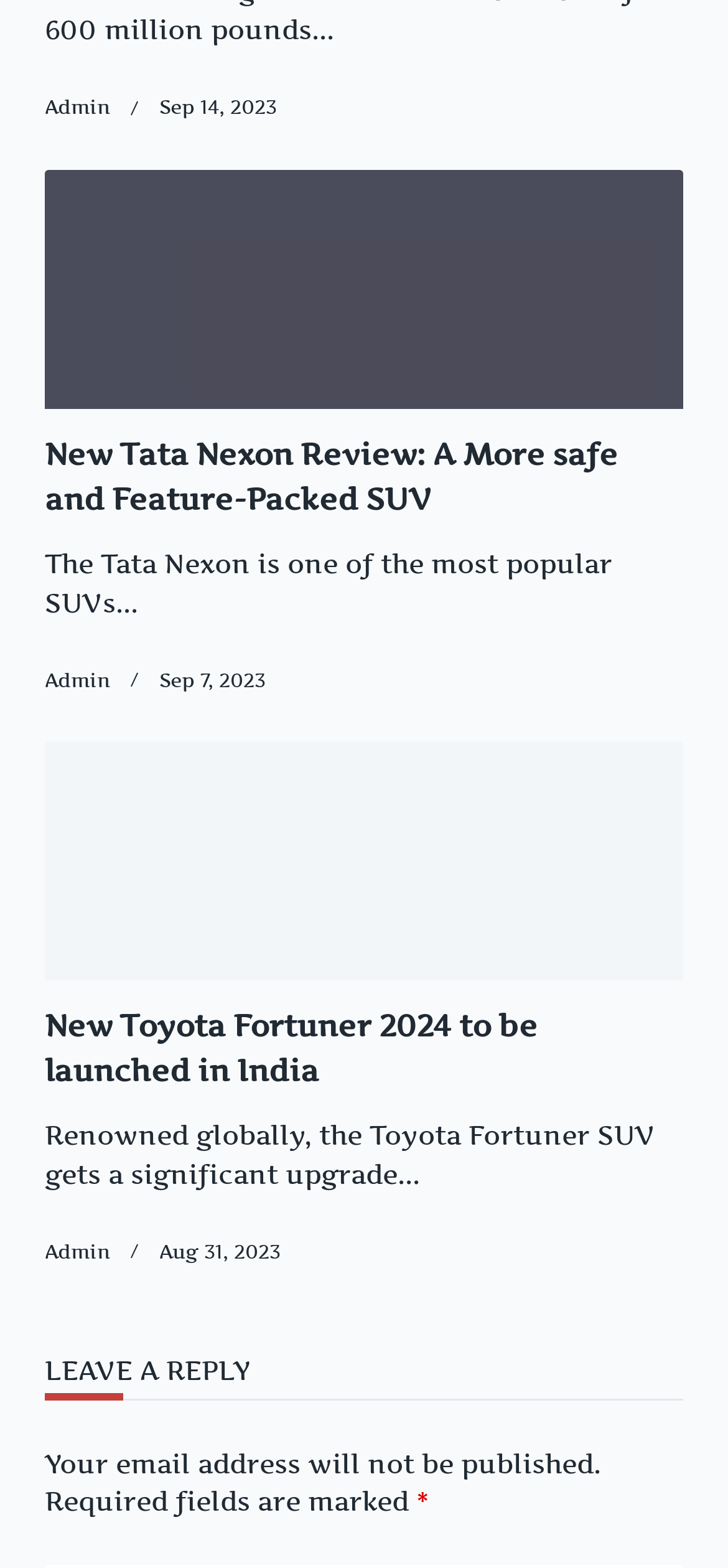Could you specify the bounding box coordinates for the clickable section to complete the following instruction: "Leave a reply"?

[0.062, 0.866, 0.938, 0.894]